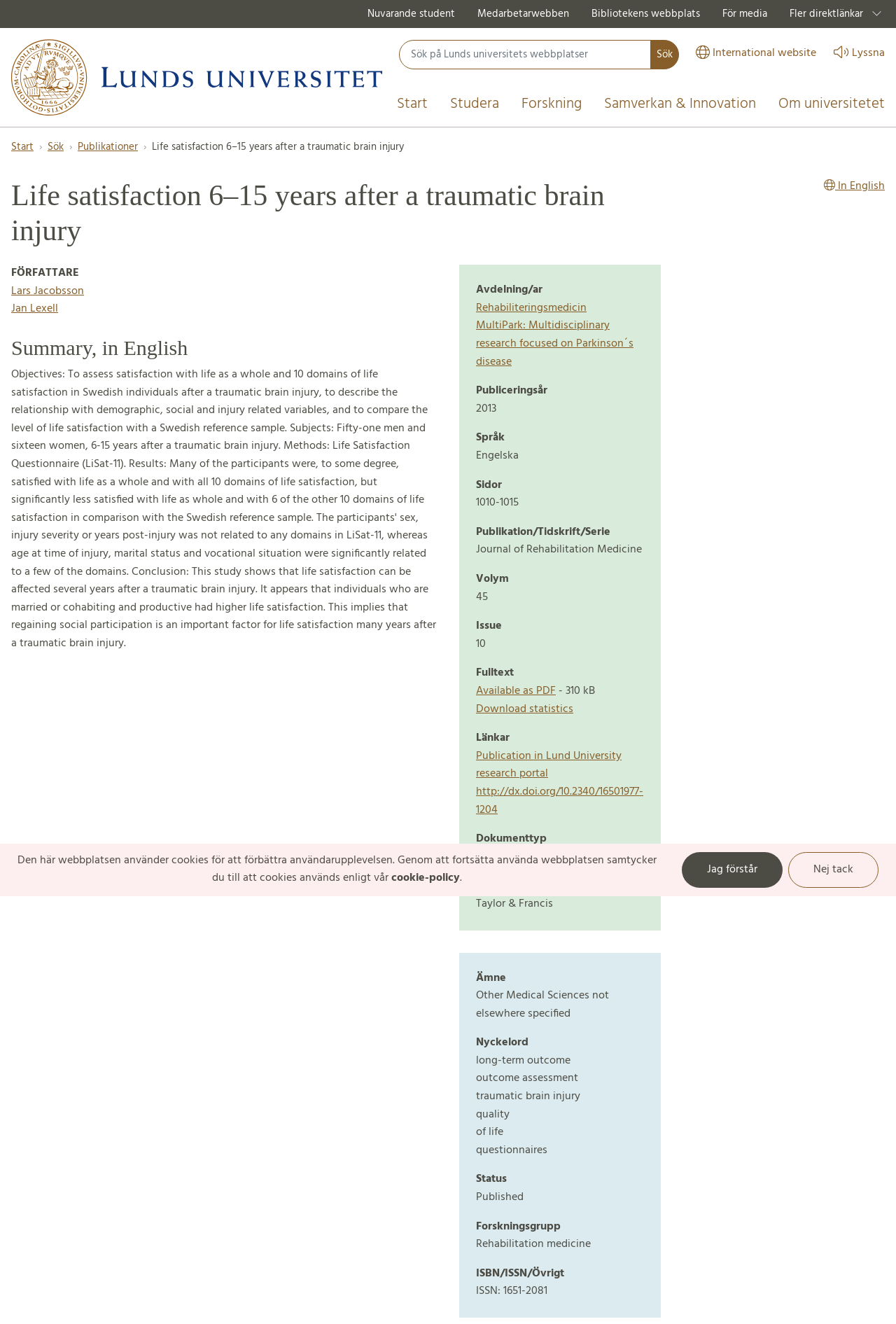Find the bounding box coordinates for the UI element that matches this description: "http://dx.doi.org/10.2340/16501977-1204".

[0.531, 0.591, 0.718, 0.618]